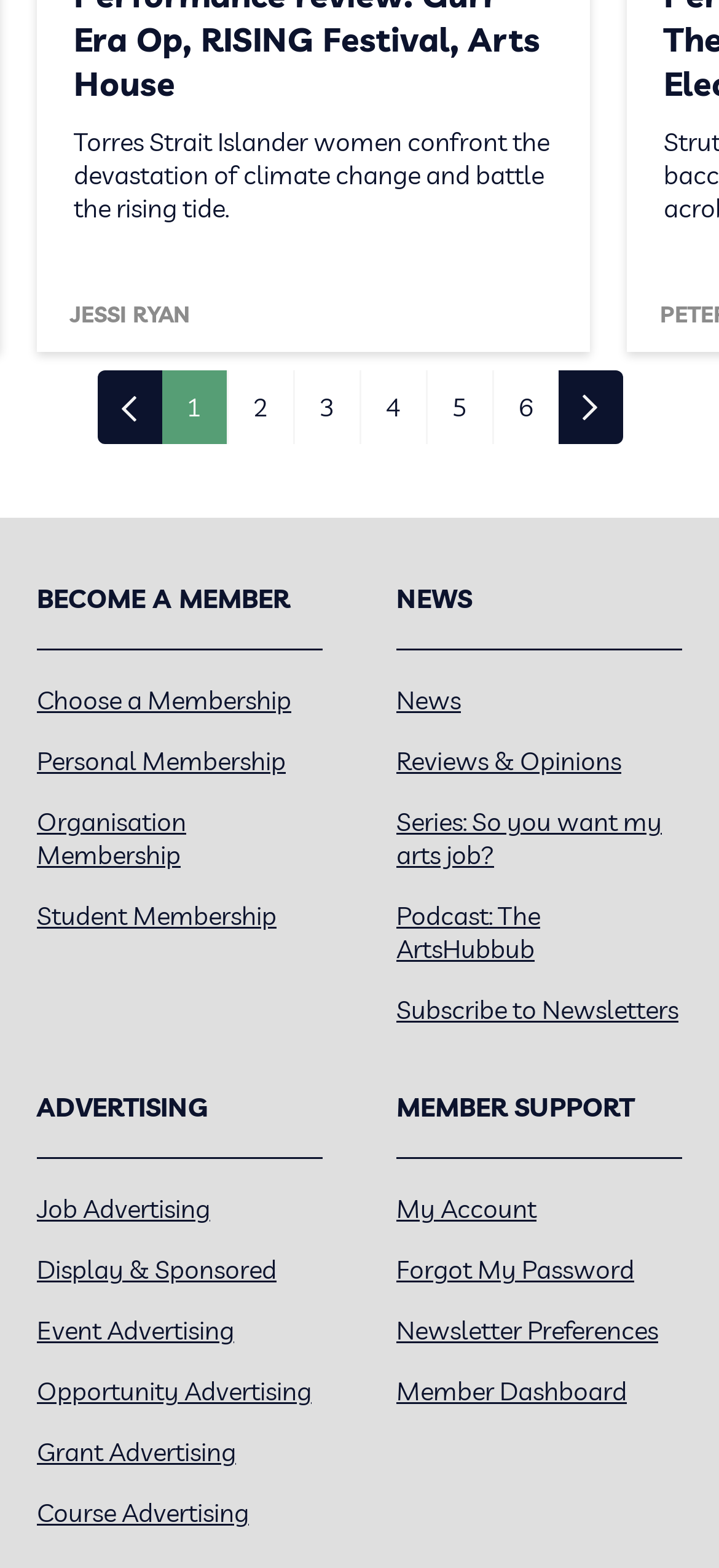Specify the bounding box coordinates for the region that must be clicked to perform the given instruction: "Click the 'News' link".

[0.551, 0.436, 0.641, 0.458]